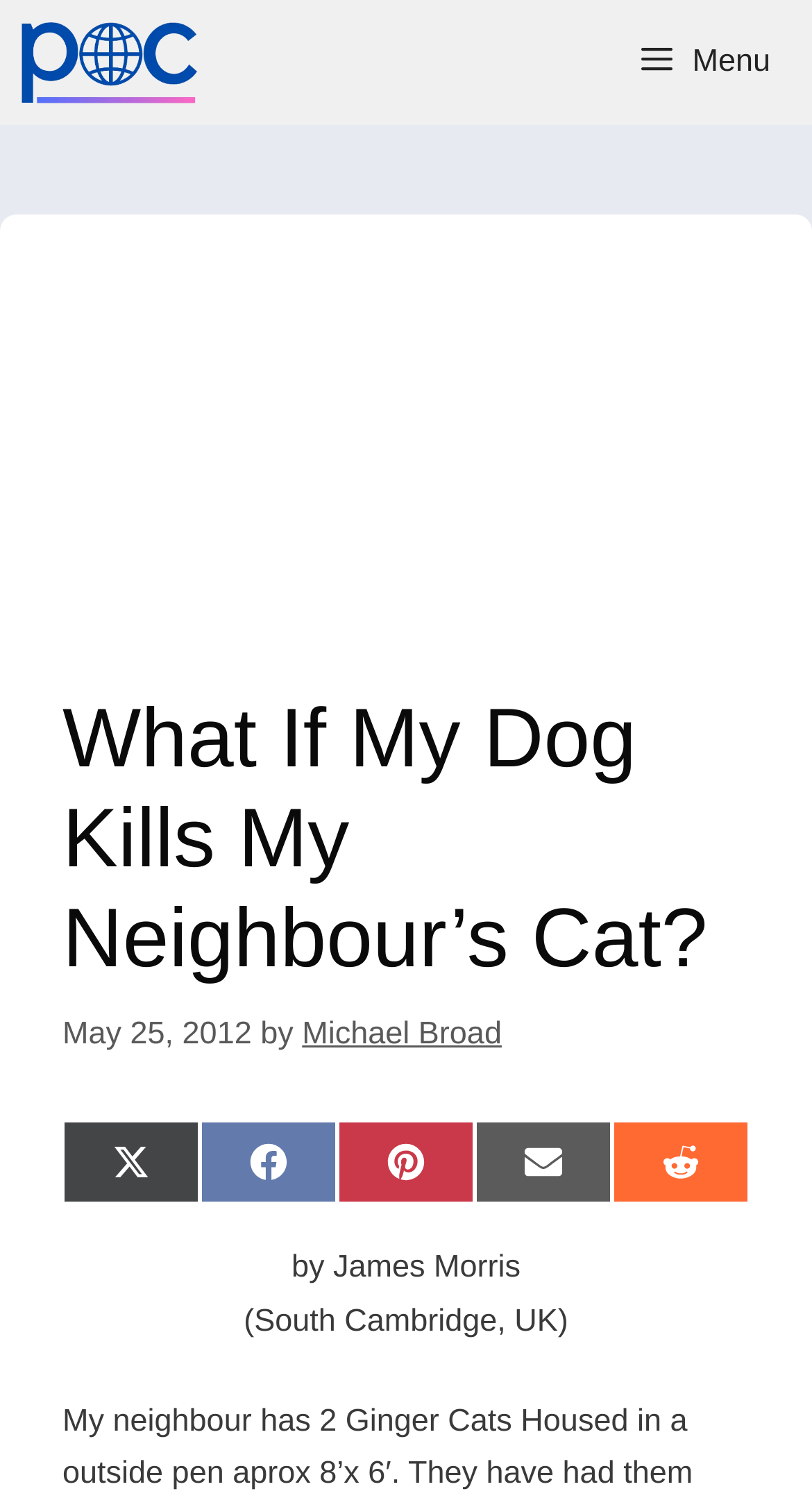Please find the bounding box coordinates in the format (top-left x, top-left y, bottom-right x, bottom-right y) for the given element description. Ensure the coordinates are floating point numbers between 0 and 1. Description: Michael Broad

[0.372, 0.678, 0.618, 0.701]